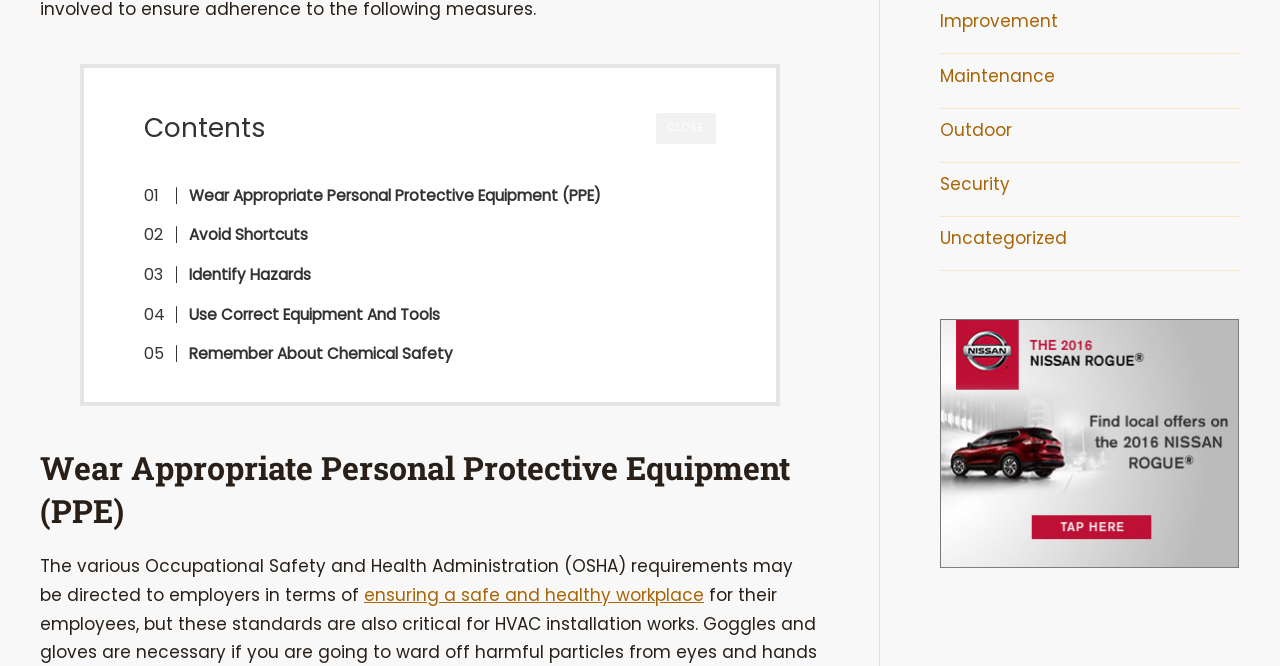Identify the bounding box coordinates for the element that needs to be clicked to fulfill this instruction: "visit the 'Improvement' page". Provide the coordinates in the format of four float numbers between 0 and 1: [left, top, right, bottom].

[0.734, 0.014, 0.827, 0.05]